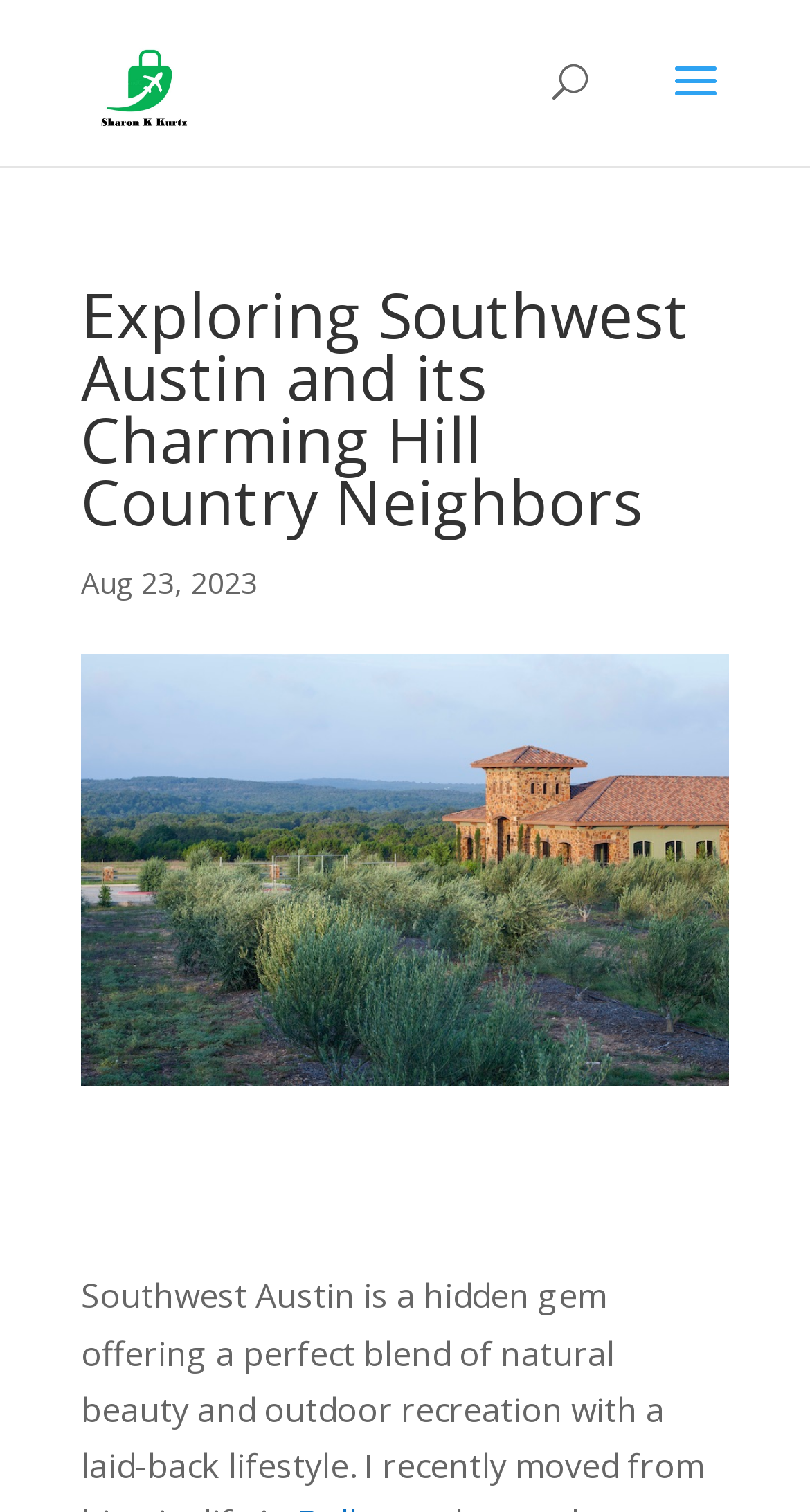Given the description of the UI element: "alt="Sharon K. Kurtz"", predict the bounding box coordinates in the form of [left, top, right, bottom], with each value being a float between 0 and 1.

[0.11, 0.04, 0.251, 0.066]